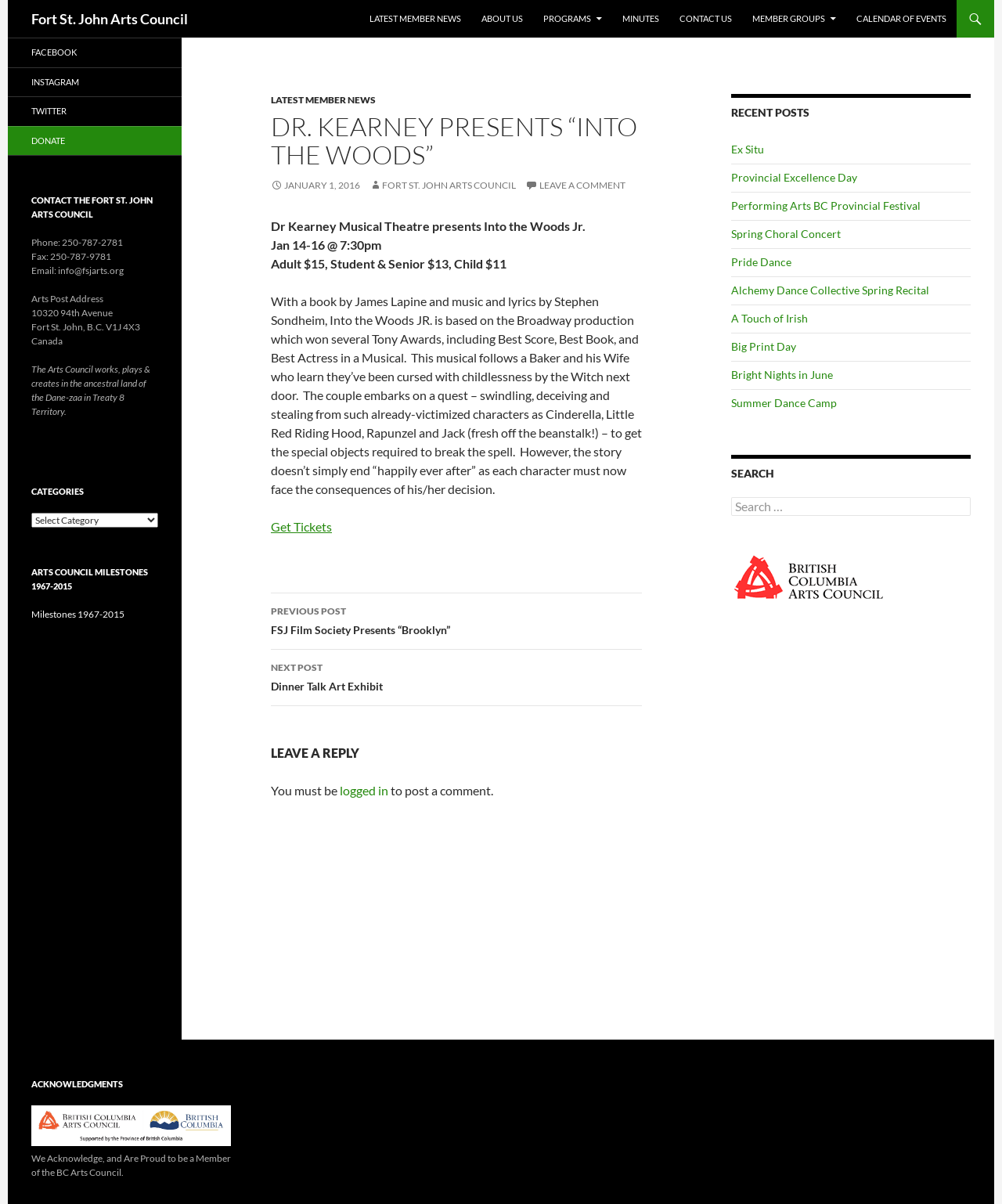Please identify the bounding box coordinates of the element I need to click to follow this instruction: "Click on 'Get Tickets'".

[0.27, 0.431, 0.331, 0.443]